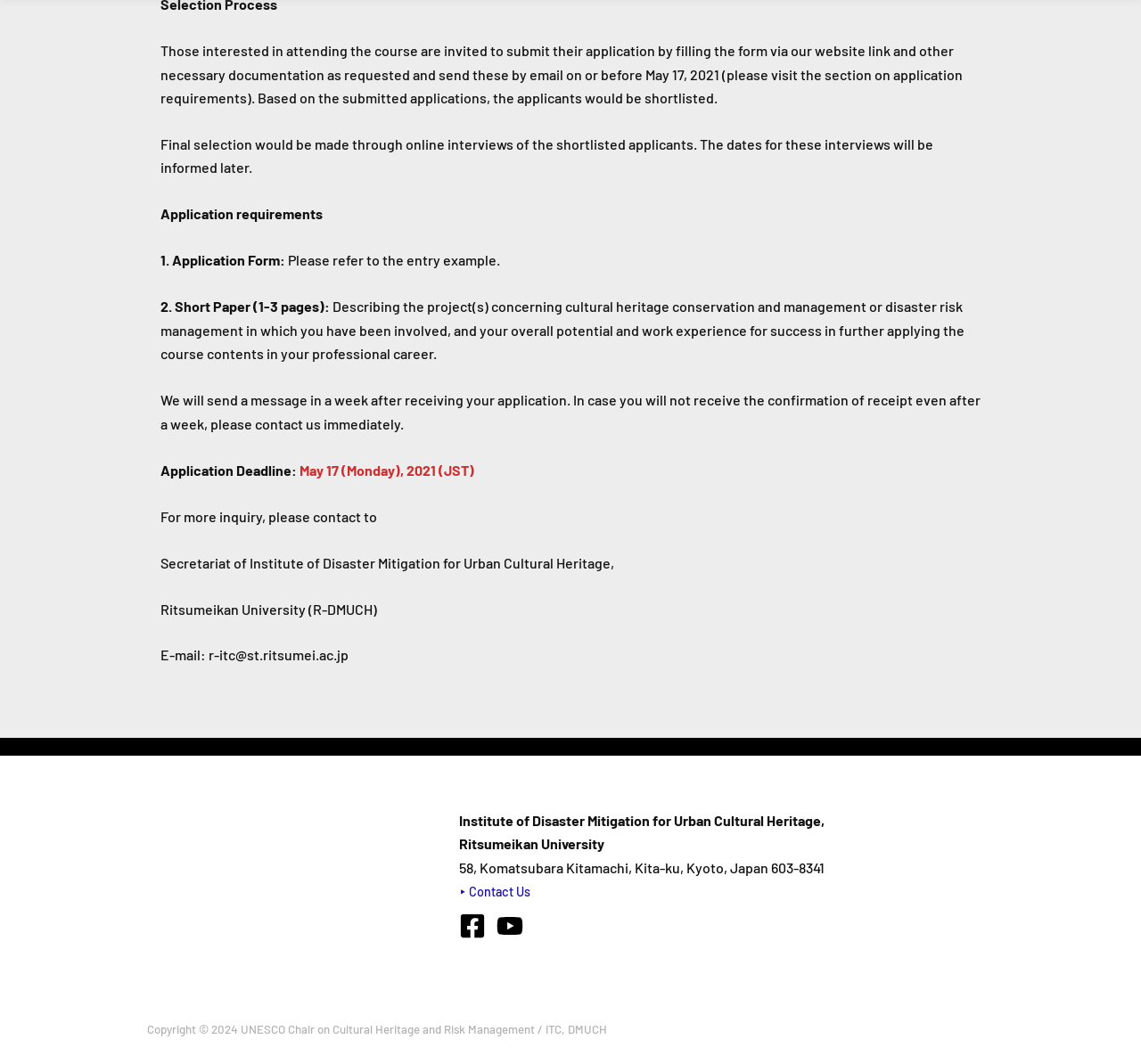Please provide a detailed answer to the question below by examining the image:
What is the location of the university?

The location of the university can be found in the footer section, where it is stated that the address of the Institute of Disaster Mitigation for Urban Cultural Heritage, Ritsumeikan University is 58, Komatsubara Kitamachi, Kita-ku, Kyoto, Japan 603-8341.